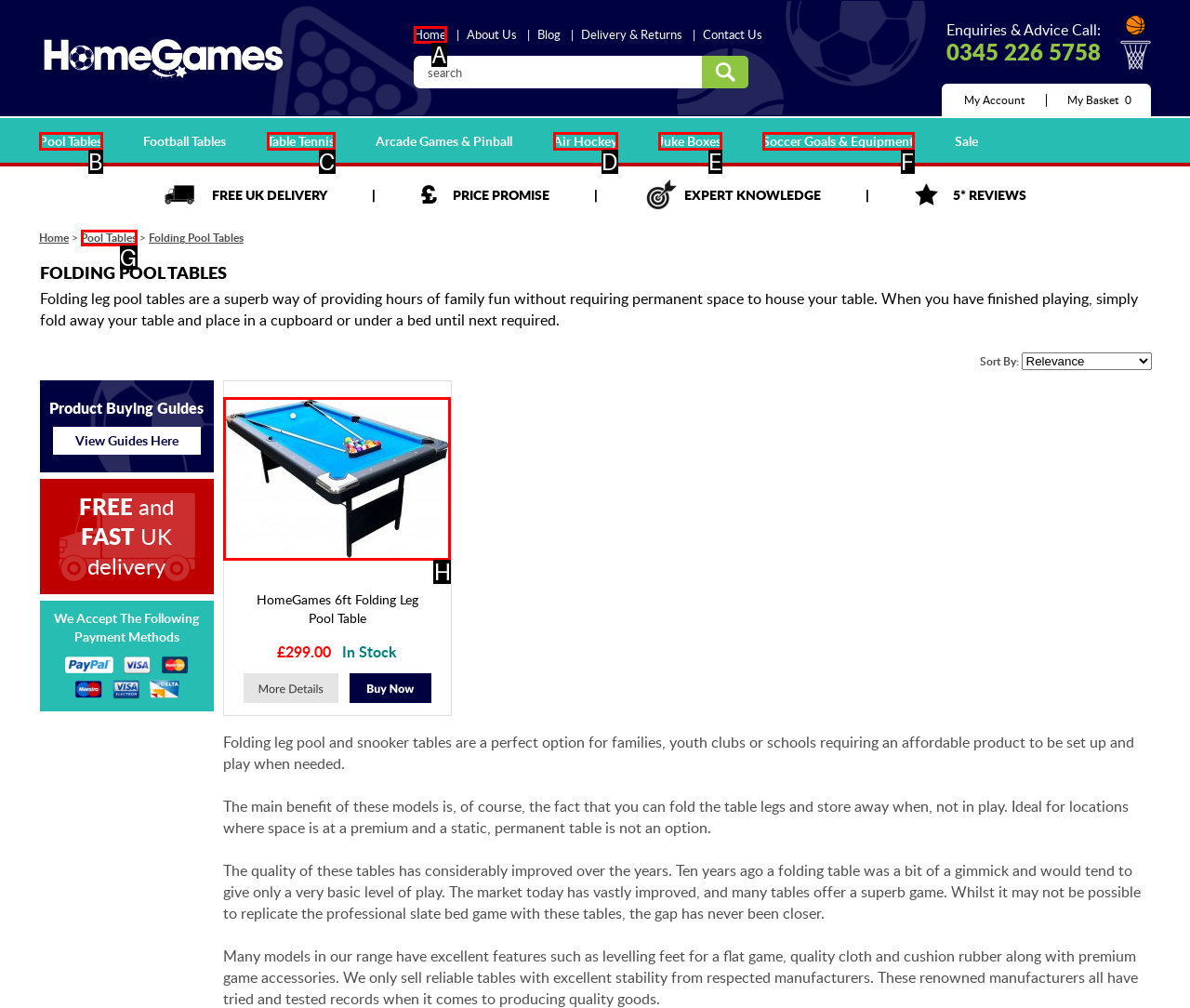Identify the UI element that best fits the description: Table Tennis
Respond with the letter representing the correct option.

C